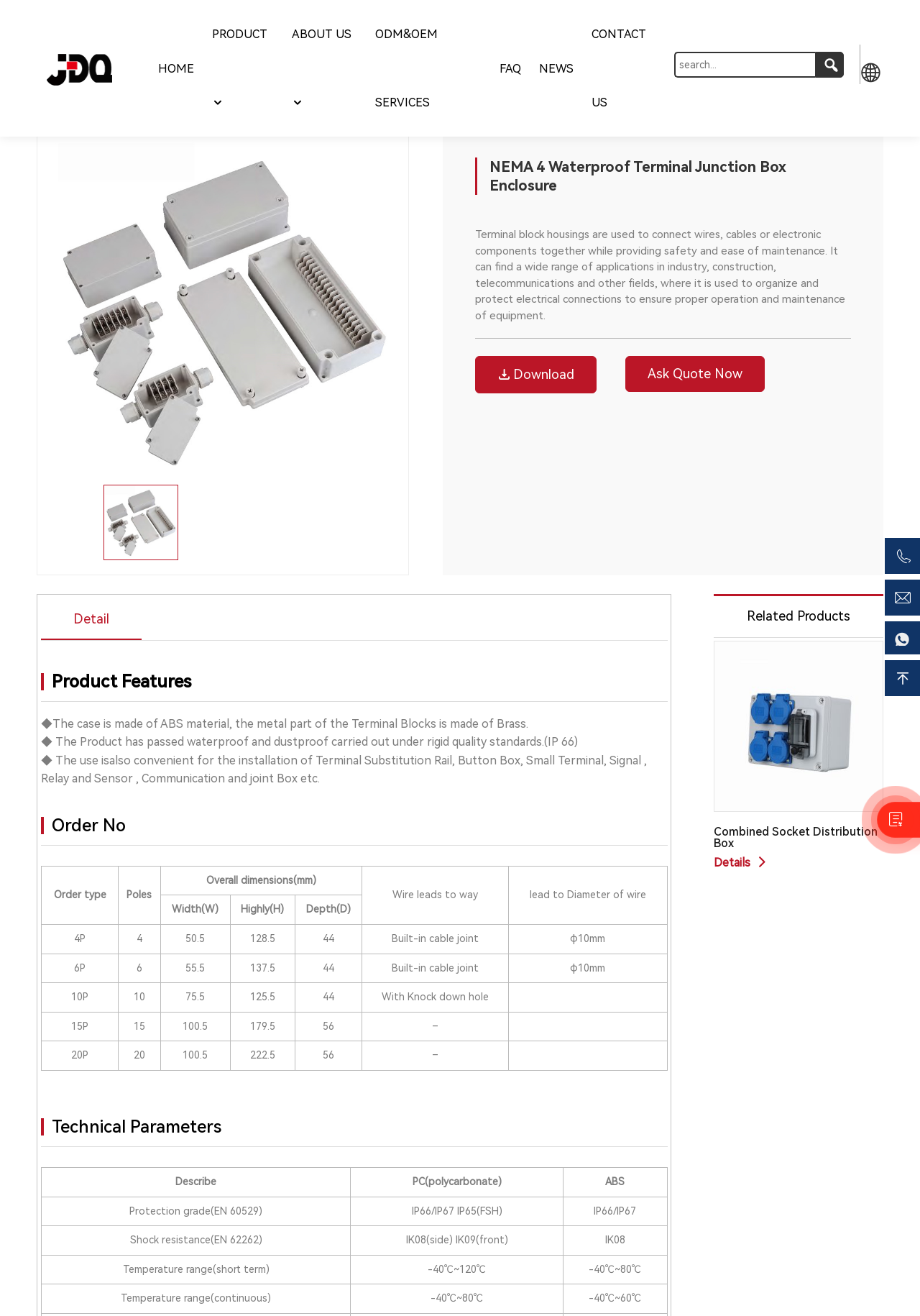Identify the bounding box coordinates for the element you need to click to achieve the following task: "Go to home page". Provide the bounding box coordinates as four float numbers between 0 and 1, in the form [left, top, right, bottom].

[0.172, 0.047, 0.211, 0.057]